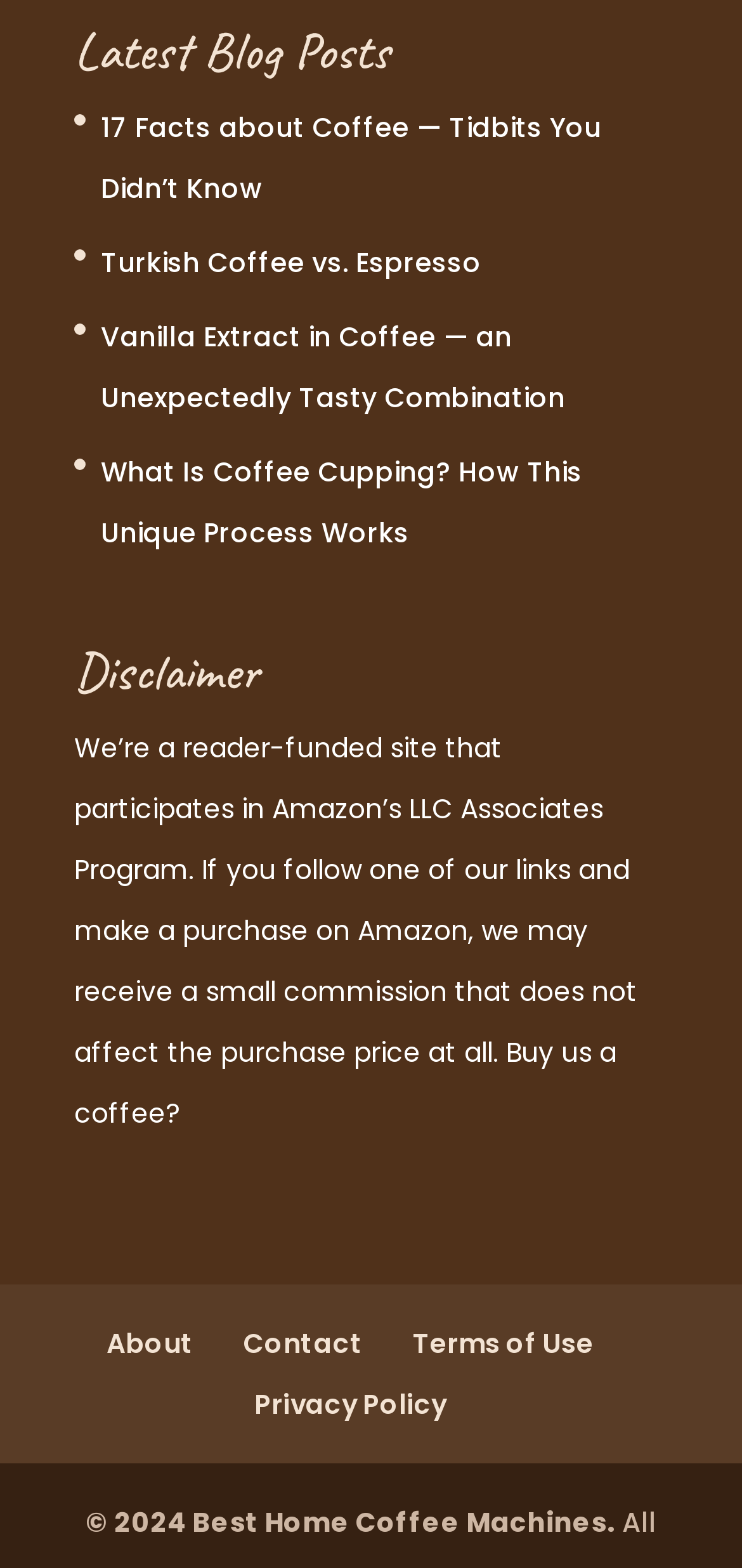What is the purpose of the website?
Please provide a comprehensive answer to the question based on the webpage screenshot.

I inferred the purpose of the website by looking at the content of the webpage. The webpage has multiple links to blog posts related to coffee, which suggests that the website is intended to provide information about coffee.